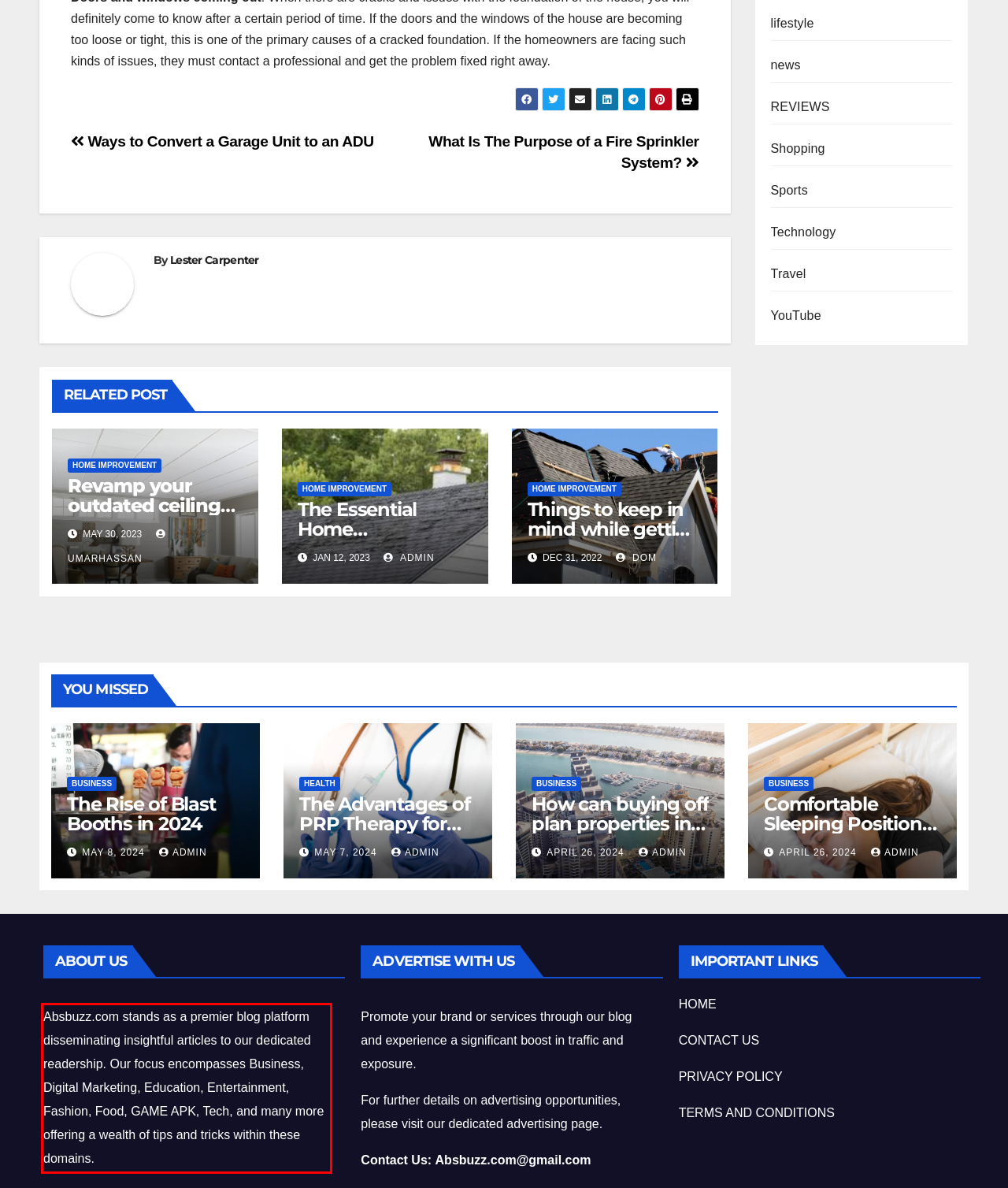You have a screenshot of a webpage with a red bounding box. Use OCR to generate the text contained within this red rectangle.

Absbuzz.com stands as a premier blog platform disseminating insightful articles to our dedicated readership. Our focus encompasses Business, Digital Marketing, Education, Entertainment, Fashion, Food, GAME APK, Tech, and many more offering a wealth of tips and tricks within these domains.